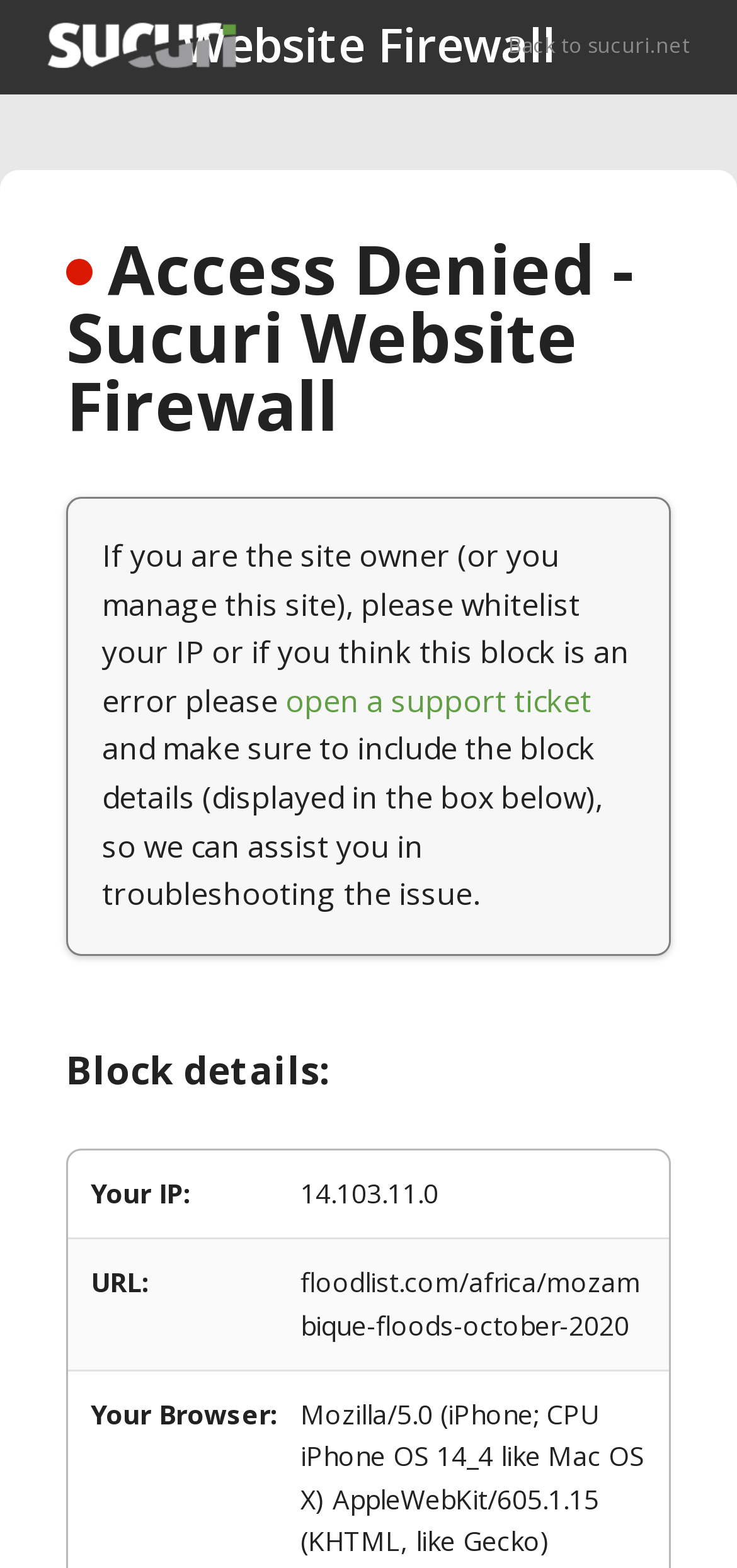Give the bounding box coordinates for this UI element: "open a support ticket". The coordinates should be four float numbers between 0 and 1, arranged as [left, top, right, bottom].

[0.387, 0.433, 0.803, 0.46]